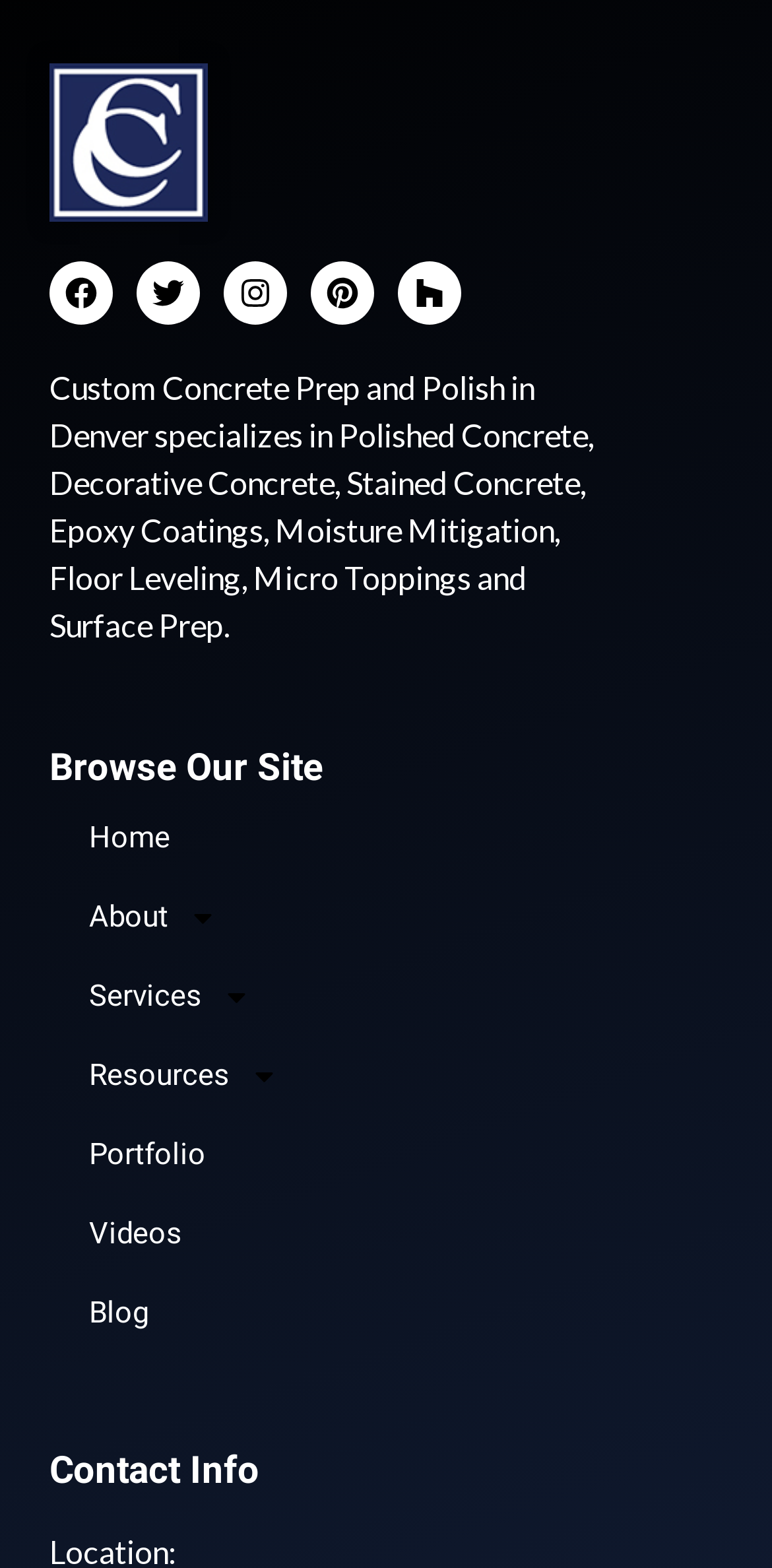Determine the bounding box coordinates for the HTML element mentioned in the following description: "Houzz". The coordinates should be a list of four floats ranging from 0 to 1, represented as [left, top, right, bottom].

[0.515, 0.167, 0.597, 0.207]